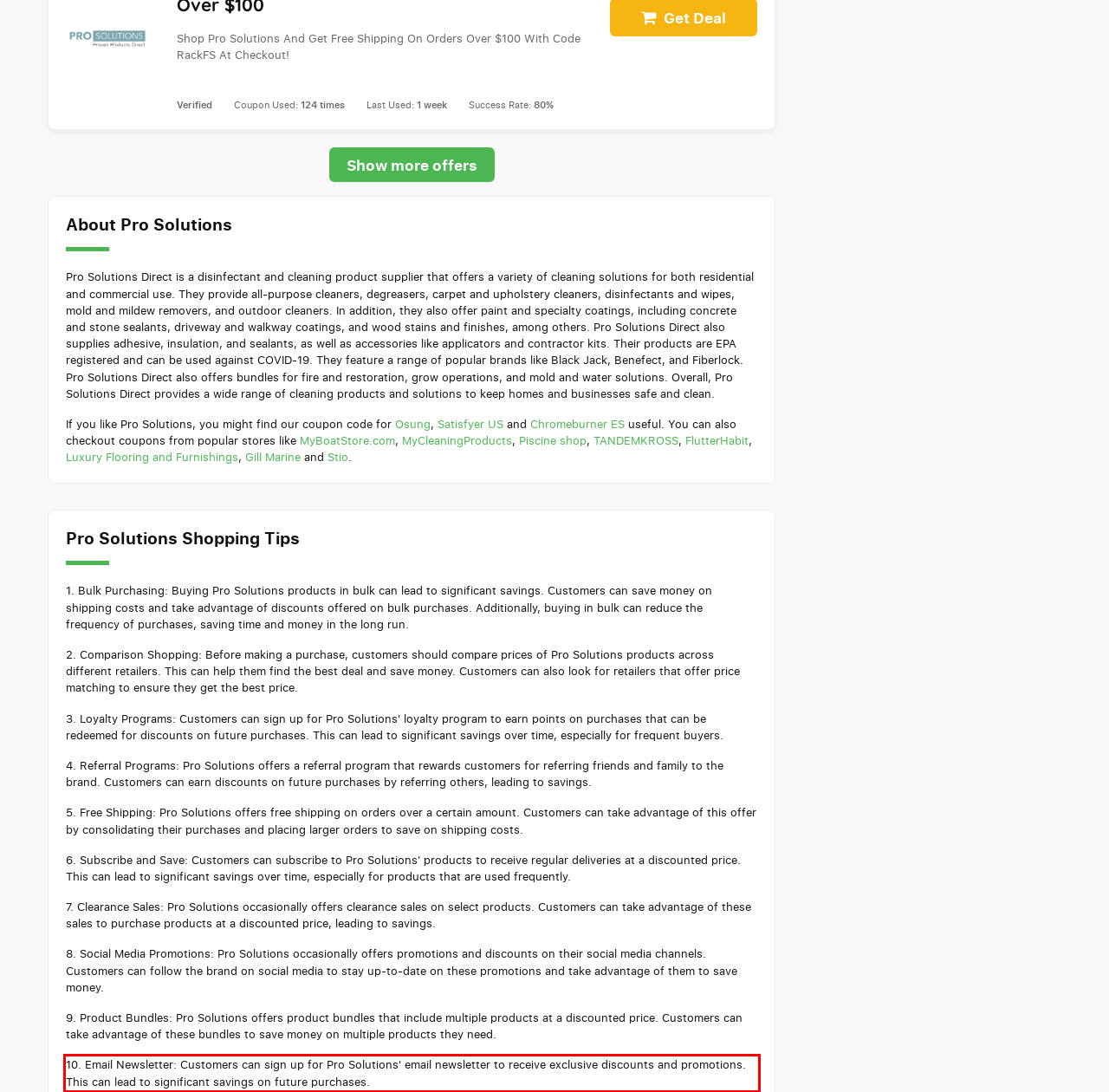View the screenshot of the webpage and identify the UI element surrounded by a red bounding box. Extract the text contained within this red bounding box.

10. Email Newsletter: Customers can sign up for Pro Solutions' email newsletter to receive exclusive discounts and promotions. This can lead to significant savings on future purchases.